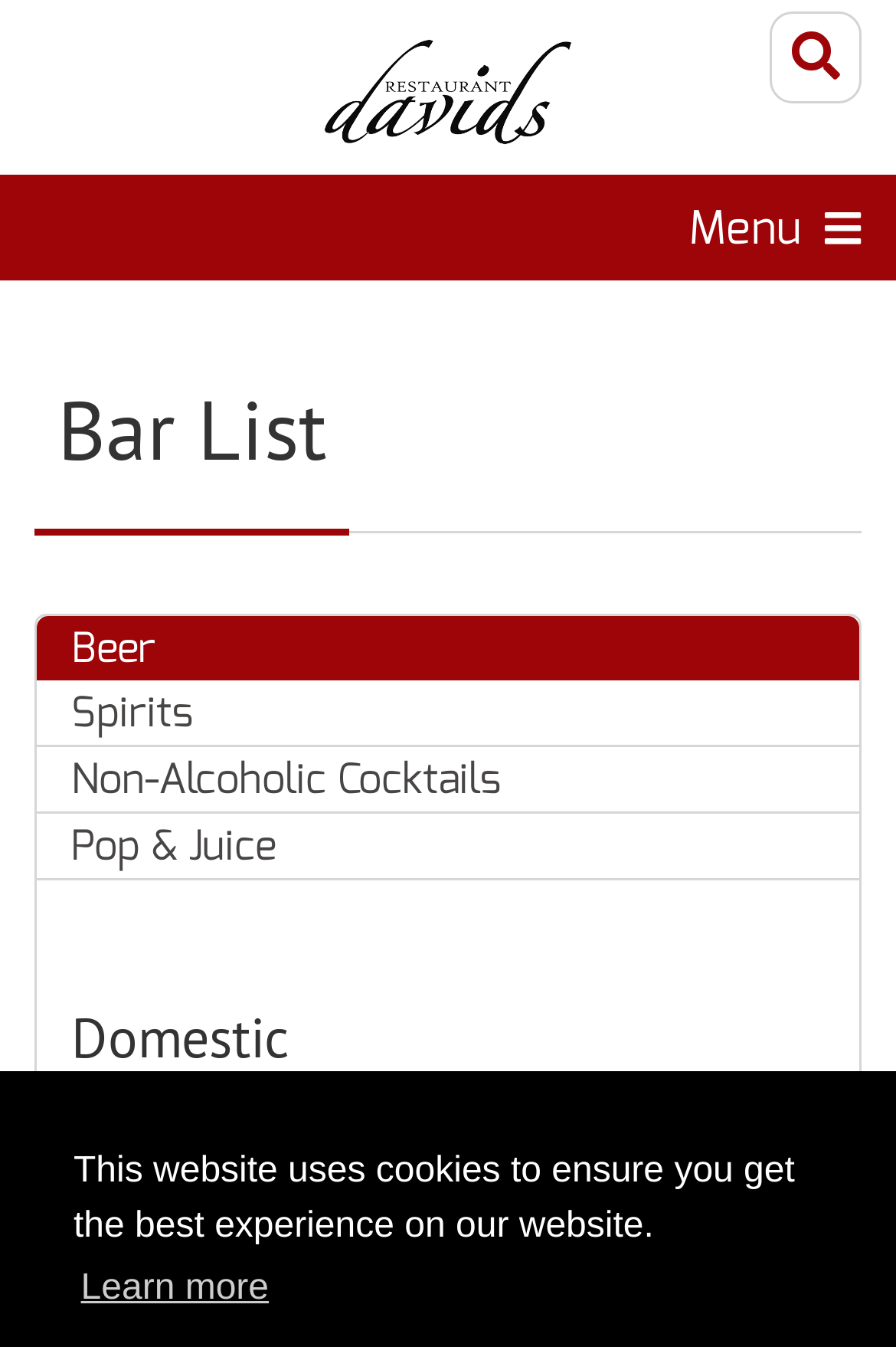Answer the question with a single word or phrase: 
What is the name of the restaurant?

David's Restaurant